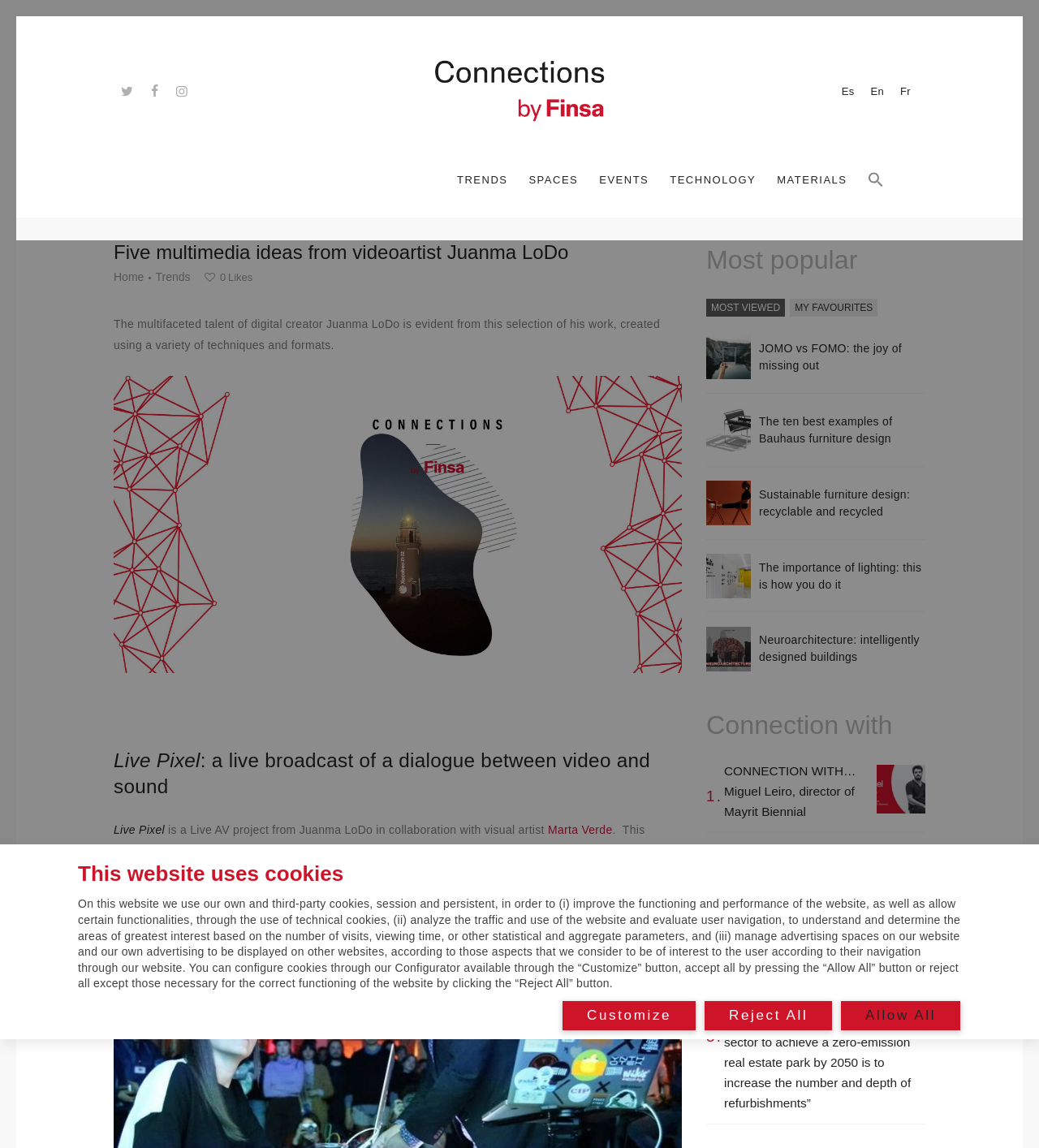What is the purpose of the 'Search Icon Link'?
Look at the image and provide a short answer using one word or a phrase.

Search